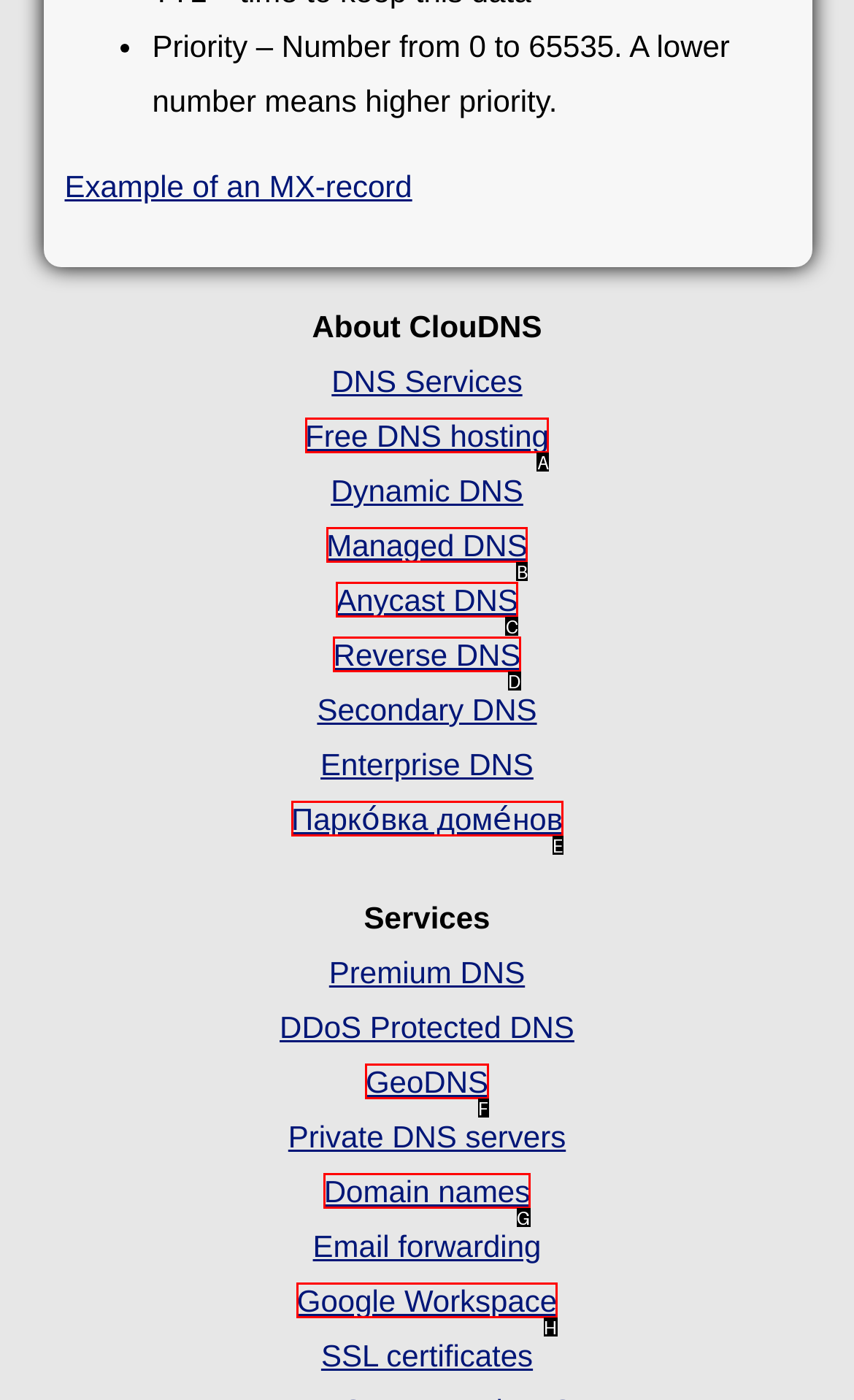From the given options, choose the HTML element that aligns with the description: Google Workspace. Respond with the letter of the selected element.

H